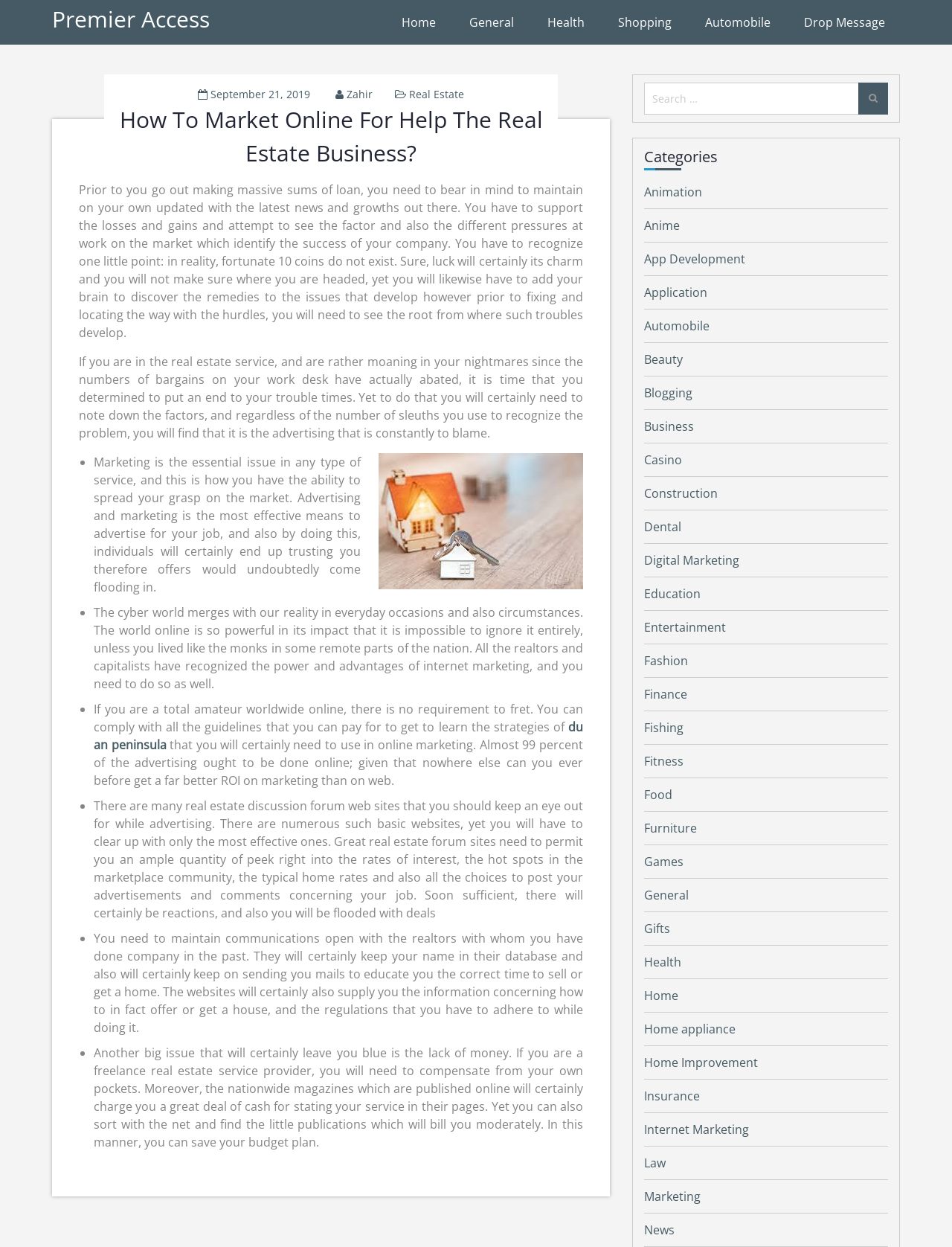Find the bounding box coordinates of the element's region that should be clicked in order to follow the given instruction: "Click on the 'Categories' heading". The coordinates should consist of four float numbers between 0 and 1, i.e., [left, top, right, bottom].

[0.677, 0.117, 0.933, 0.141]